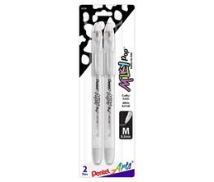How many pens are in the package?
Give a detailed and exhaustive answer to the question.

The caption explicitly mentions that the package contains two medium-point pens, which are designed for adding highlights and intricate details to various artistic projects.